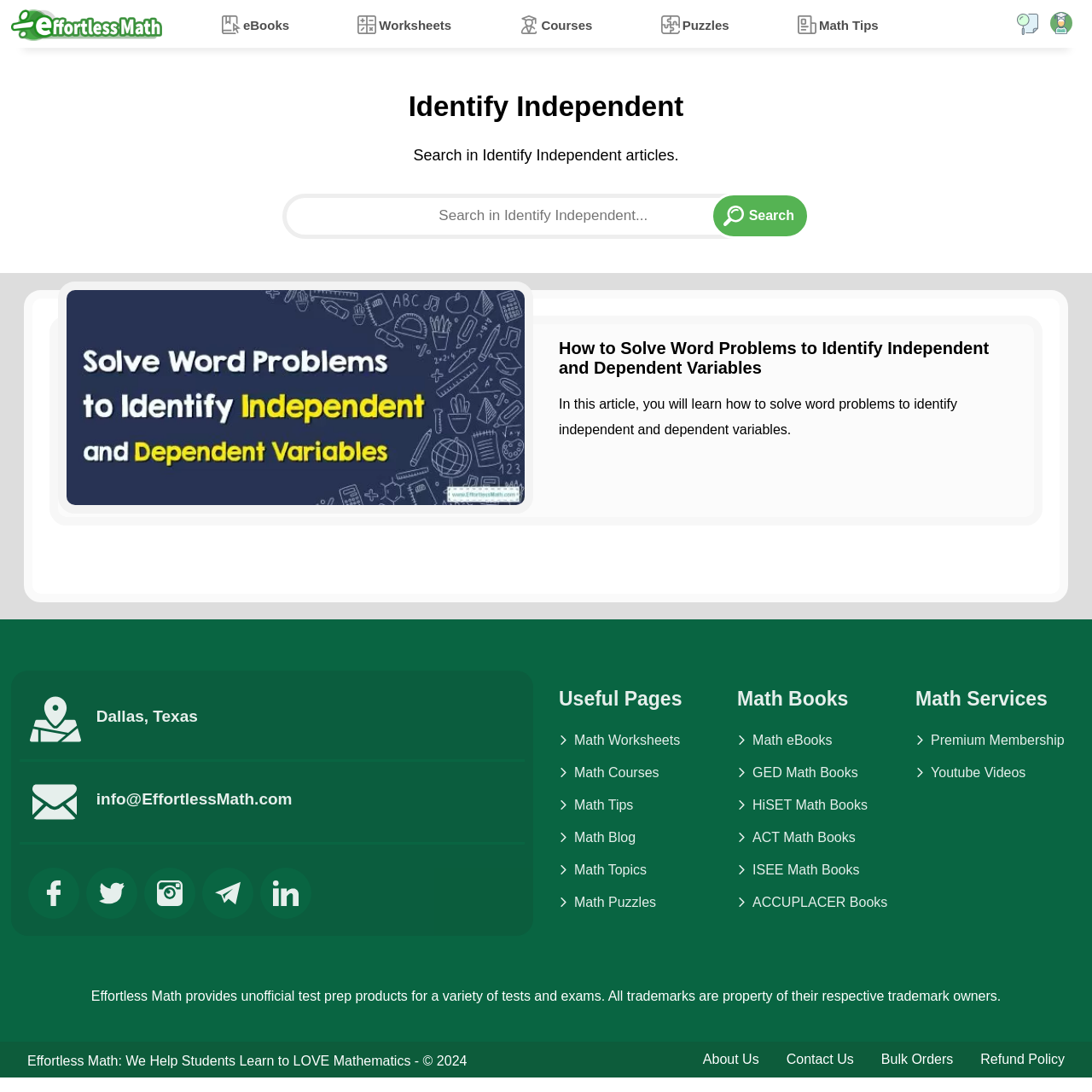Is there a search function on this website?
Carefully analyze the image and provide a thorough answer to the question.

A search function is available on the website, allowing users to search for specific topics or resources within the 'Identify Independent' articles. The search bar is located below the main heading.